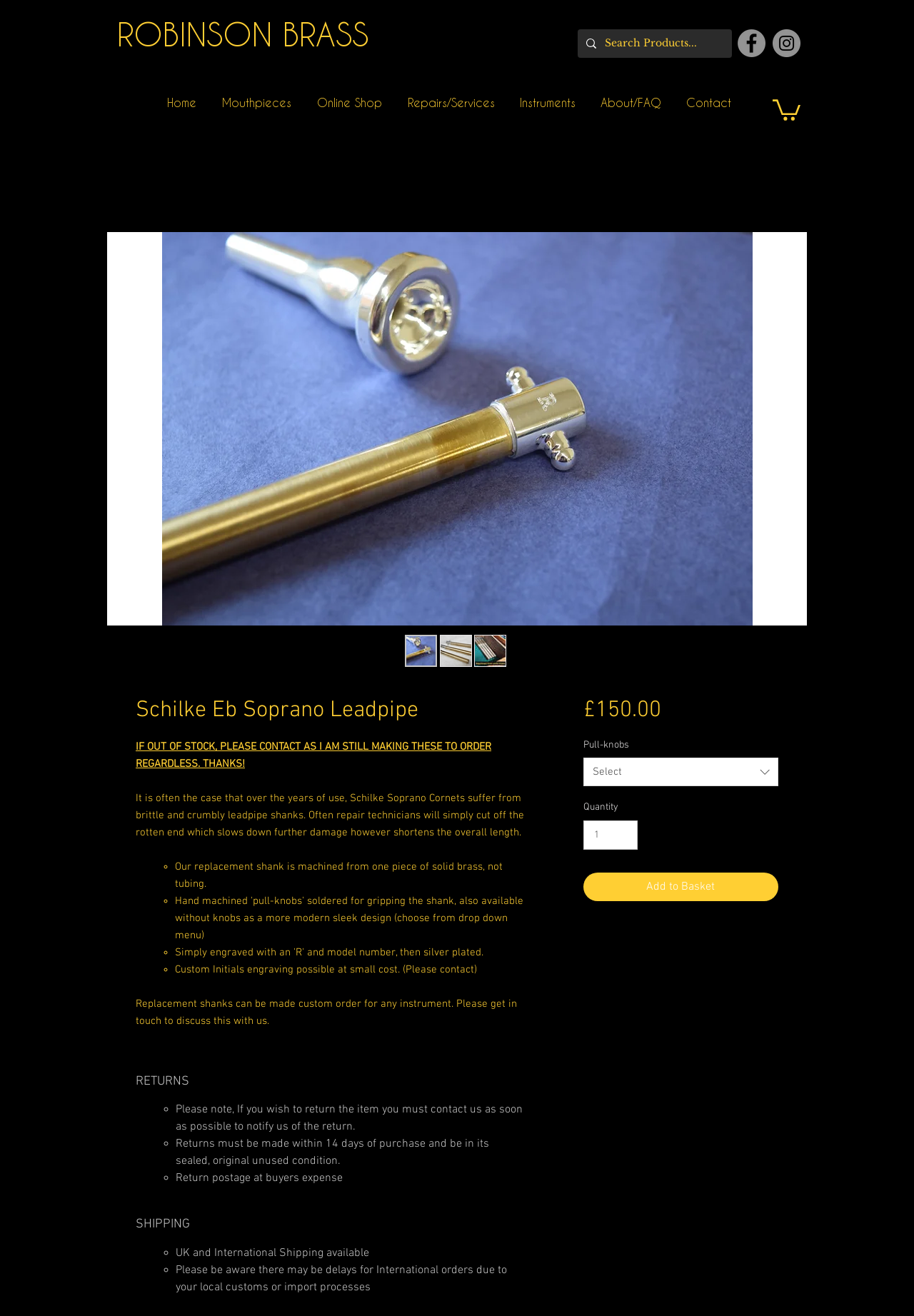Provide a short, one-word or phrase answer to the question below:
What is the purpose of the replacement shank?

To prevent further damage to the leadpipe